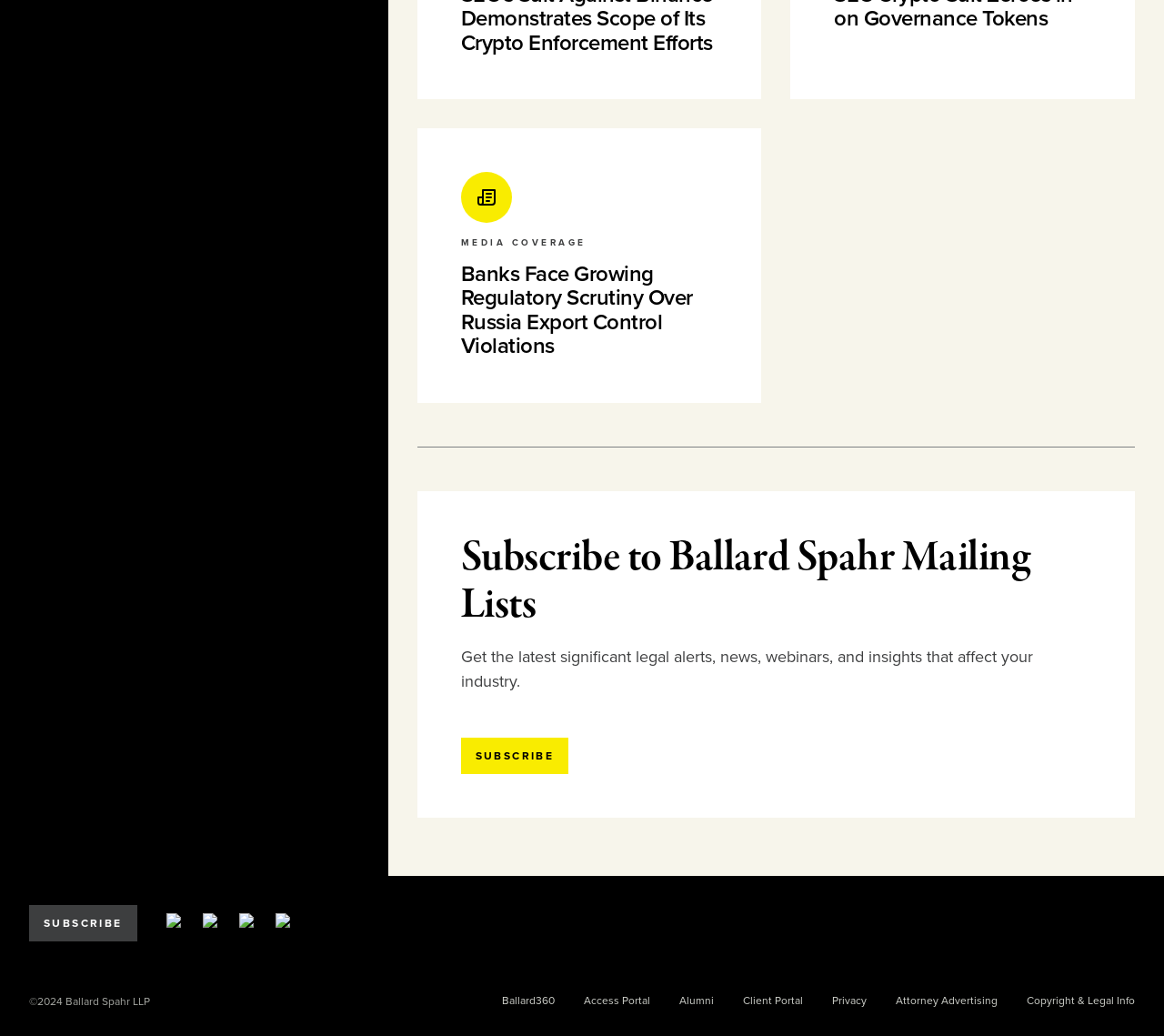What social media platforms are available?
Refer to the image and answer the question using a single word or phrase.

LinkedIn, Twitter, Instagram, Facebook